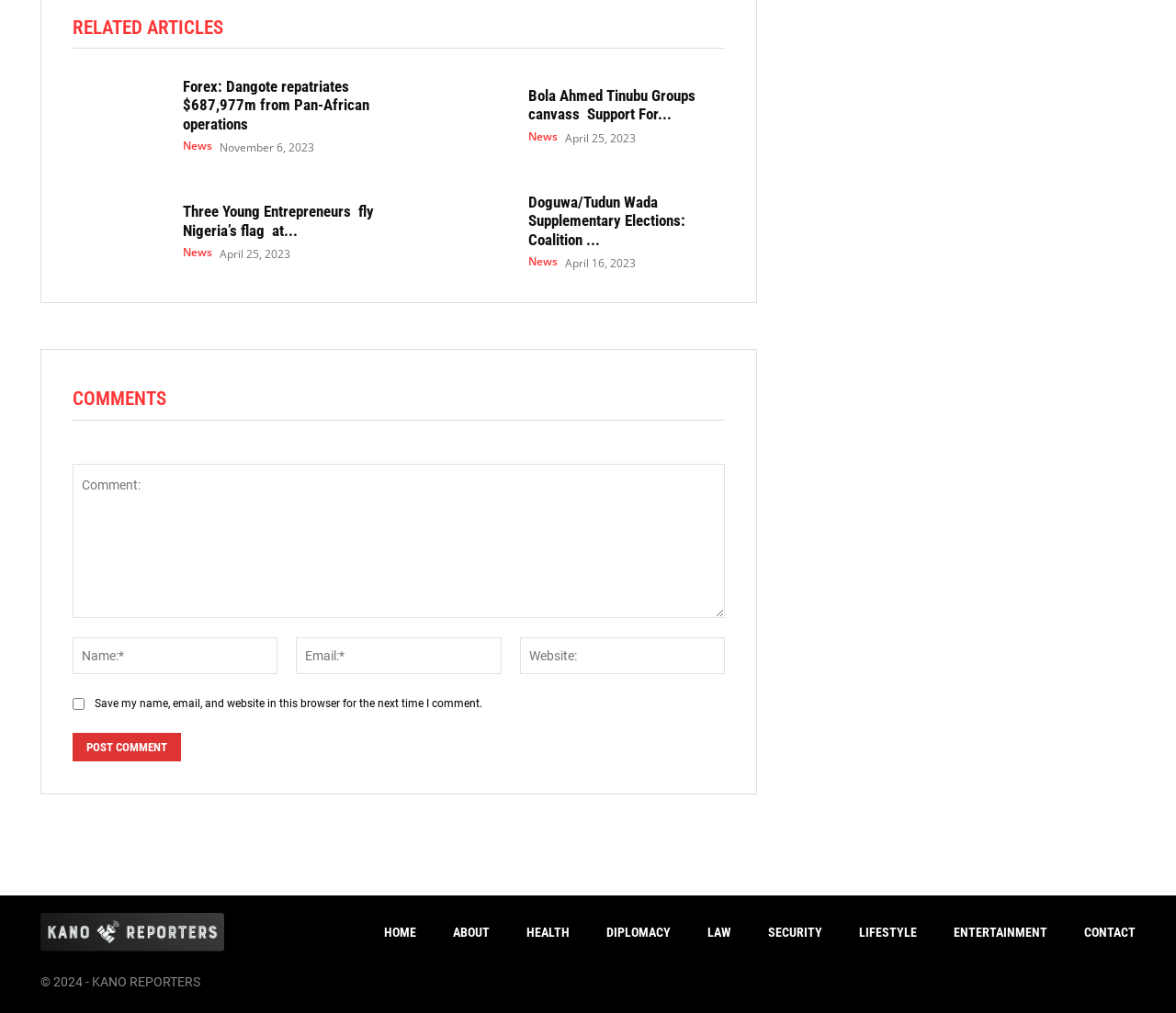Please determine the bounding box coordinates of the clickable area required to carry out the following instruction: "Click on the 'HOME' link". The coordinates must be four float numbers between 0 and 1, represented as [left, top, right, bottom].

[0.327, 0.884, 0.354, 0.957]